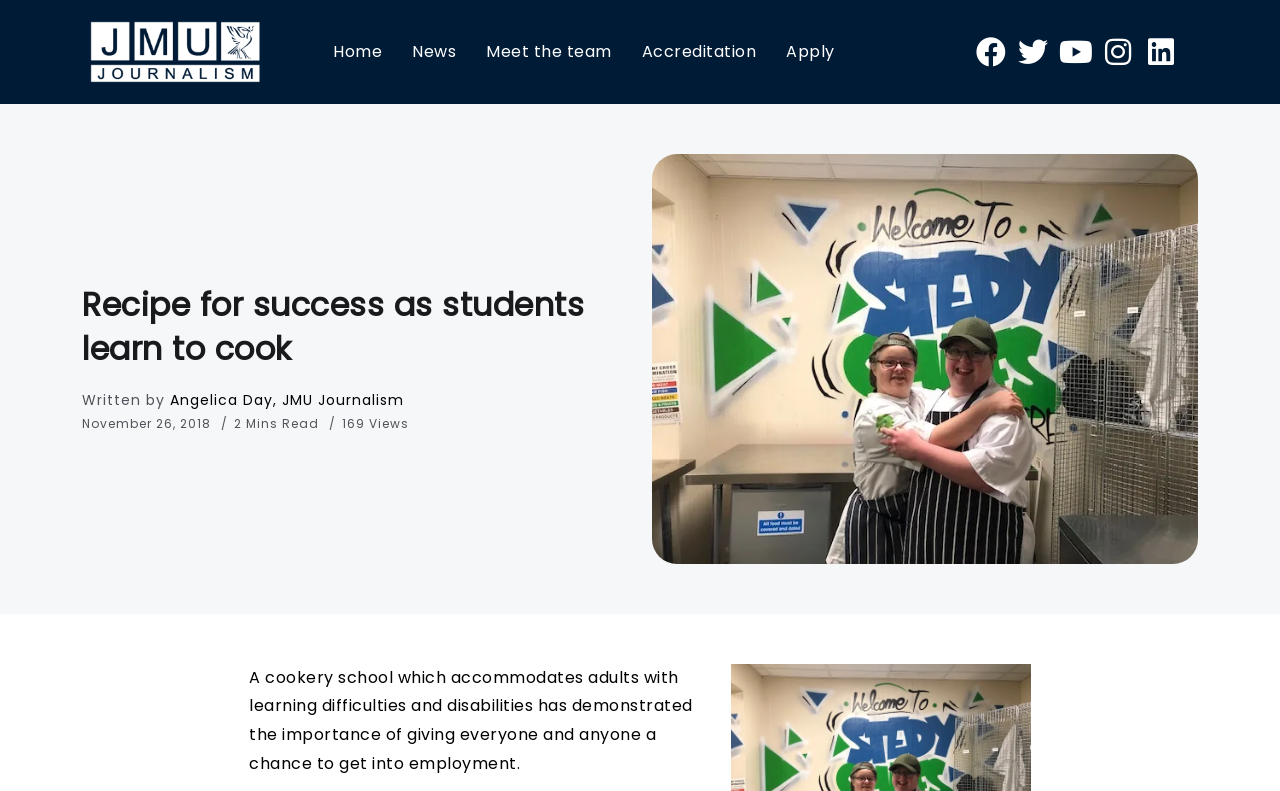What is the name of the agency in the image?
Provide a thorough and detailed answer to the question.

The name of the agency in the image can be found at the bottom of the image, where it says 'Liverpool Life Agency'.